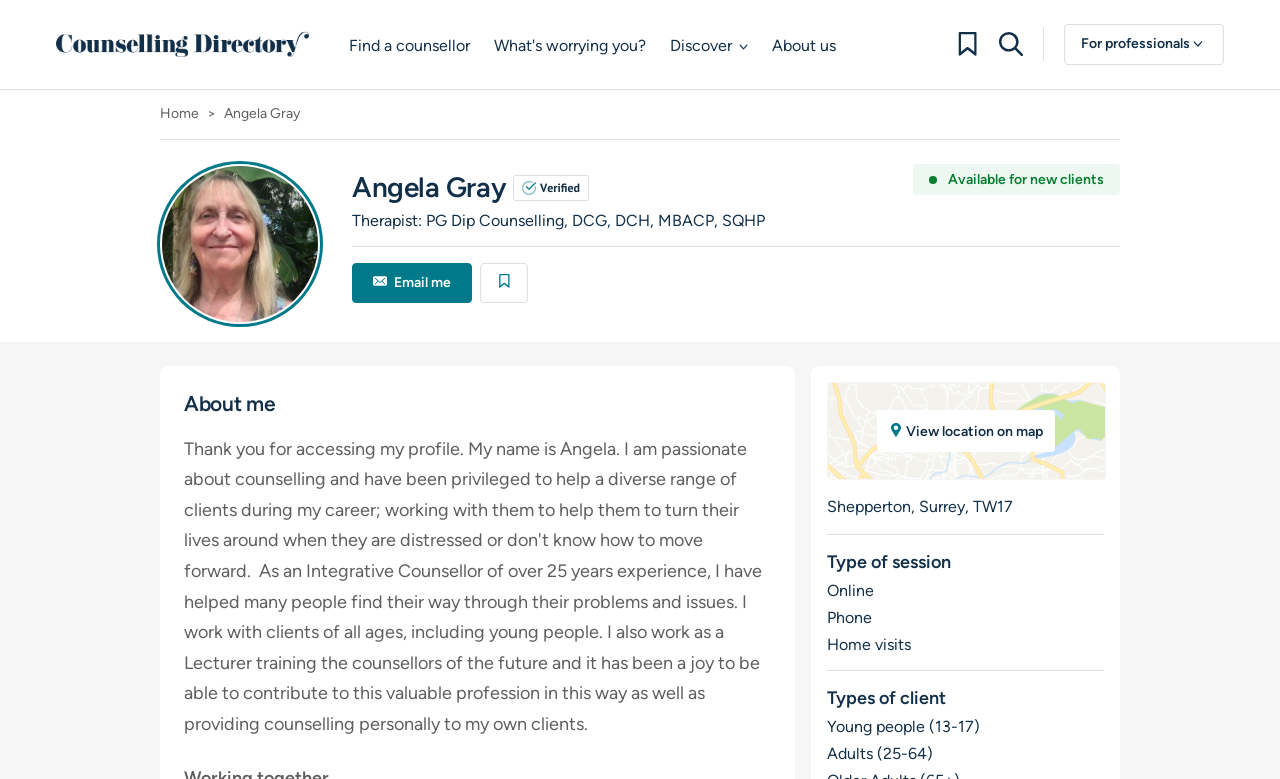Explain the webpage in detail.

This webpage is about Counsellor Angela Gray, a person-centred psychotherapist/counsellor with over 25 years of experience. At the top left, there is a link to "Counselling Directory" accompanied by an image. Next to it, there are several links, including "Find a counsellor", "What's worrying you?", "About us", and "View Bookmarks" with an image, followed by a "Search" link with an image. On the right side, there is a button "For professionals" with an image.

Below these links, there is a navigation breadcrumb with links to "Home" and "Angela Gray". Next to it, there is a link to "Angela Gray" with an image. The main content starts with a heading "Angela Gray" and a link to "Verified Professional" with an image. Below it, there is a static text describing Angela's qualifications as a therapist.

The page then displays Angela's availability for new clients and provides links to "Email me" and "Save this Counsellor to view them later", both with images. The "About me" section starts with a heading and contains a link to view Angela's location on a map, accompanied by two images. The location is specified as Shepperton, Surrey, TW17.

The webpage also lists the types of sessions Angela offers, including online, phone, and home visits. Additionally, it specifies the types of clients she works with, including young people and adults.